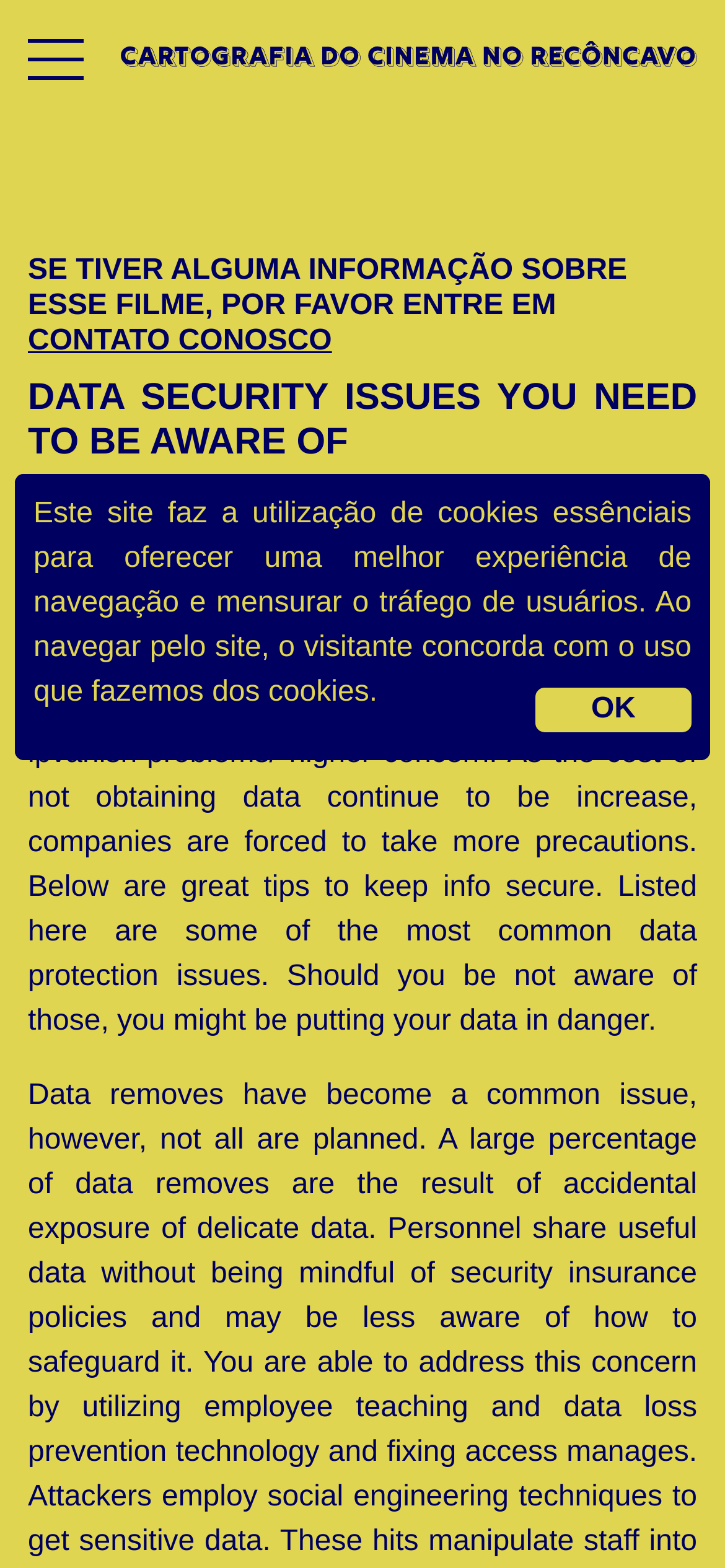Find the bounding box coordinates of the clickable region needed to perform the following instruction: "click on FILMES". The coordinates should be provided as four float numbers between 0 and 1, i.e., [left, top, right, bottom].

[0.064, 0.246, 0.199, 0.265]